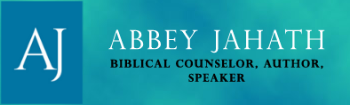Compose a detailed narrative for the image.

The image features a stylish logo representing Abbey Jahath, who is described as a biblical counselor, author, and speaker. The logo prominently displays the initials "AJ" within a blue square, complemented by the full name "ABBEY JAHATH" in elegant, uppercase white lettering underneath. The subtitle indicates her professional roles, clearly conveying her expertise and focus in promoting spiritual guidance and counseling. The background displays a gradient of soothing colors, enhancing the serene and inviting nature of her brand, which aligns well with her mission to provide support and inspiration in the realm of prayer and spirituality.